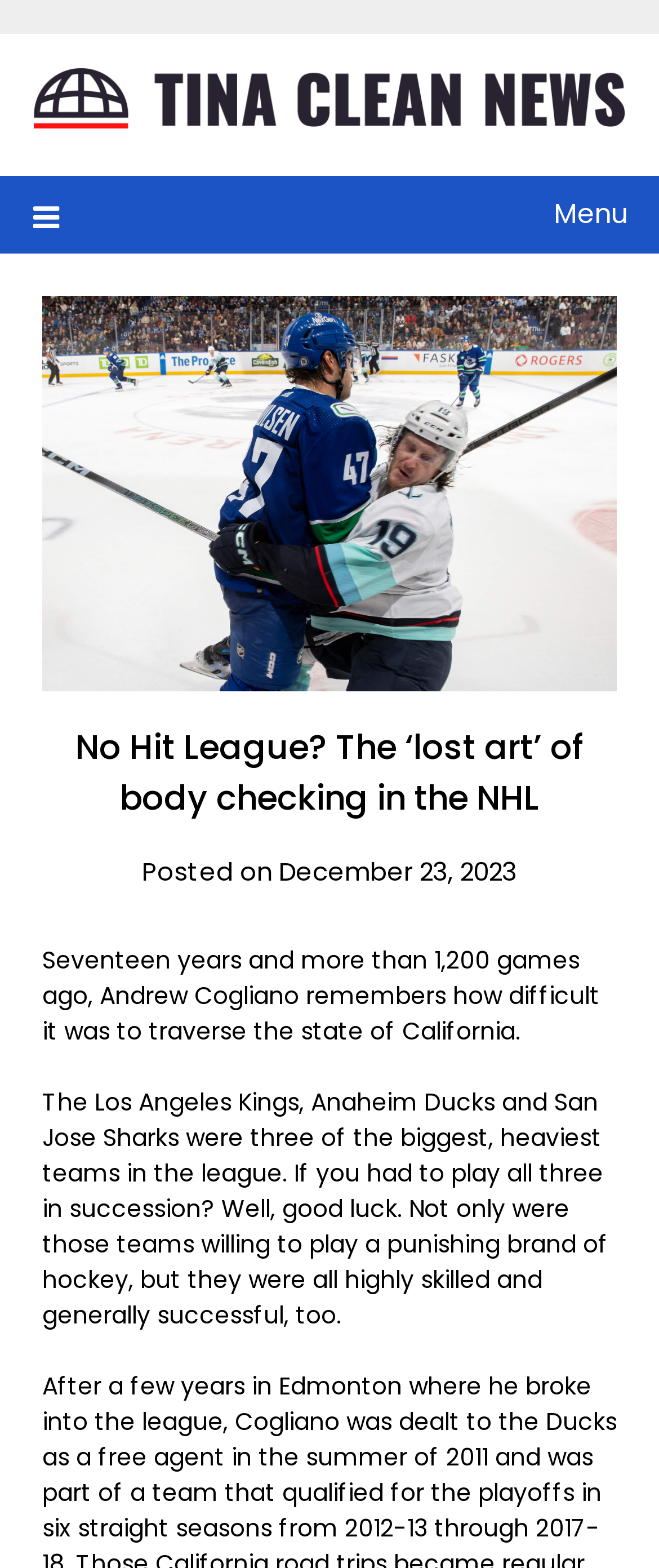Locate and generate the text content of the webpage's heading.

No Hit League? The ‘lost art’ of body checking in the NHL